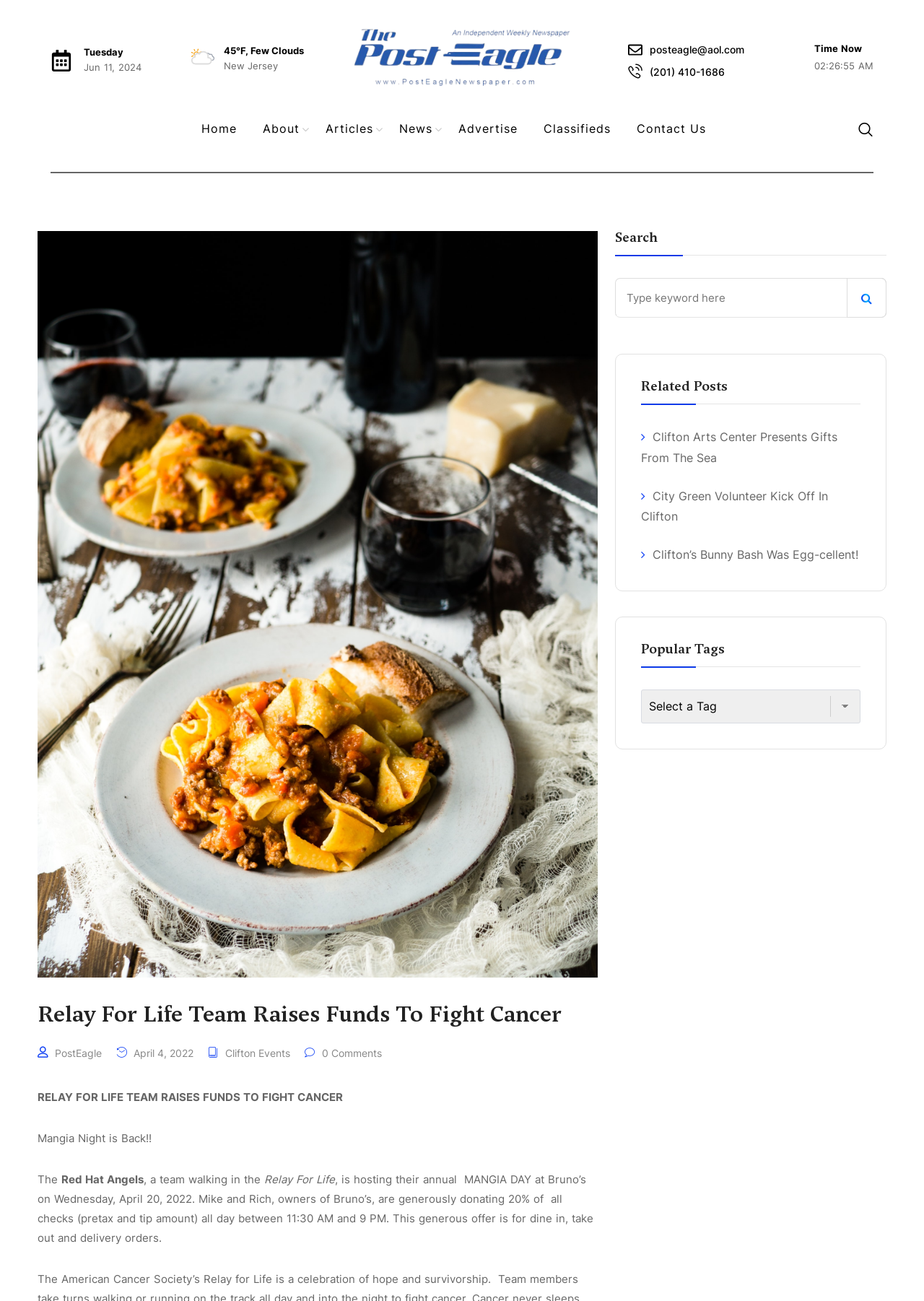Determine the bounding box coordinates for the element that should be clicked to follow this instruction: "Read the 'Related Posts'". The coordinates should be given as four float numbers between 0 and 1, in the format [left, top, right, bottom].

[0.694, 0.292, 0.931, 0.311]